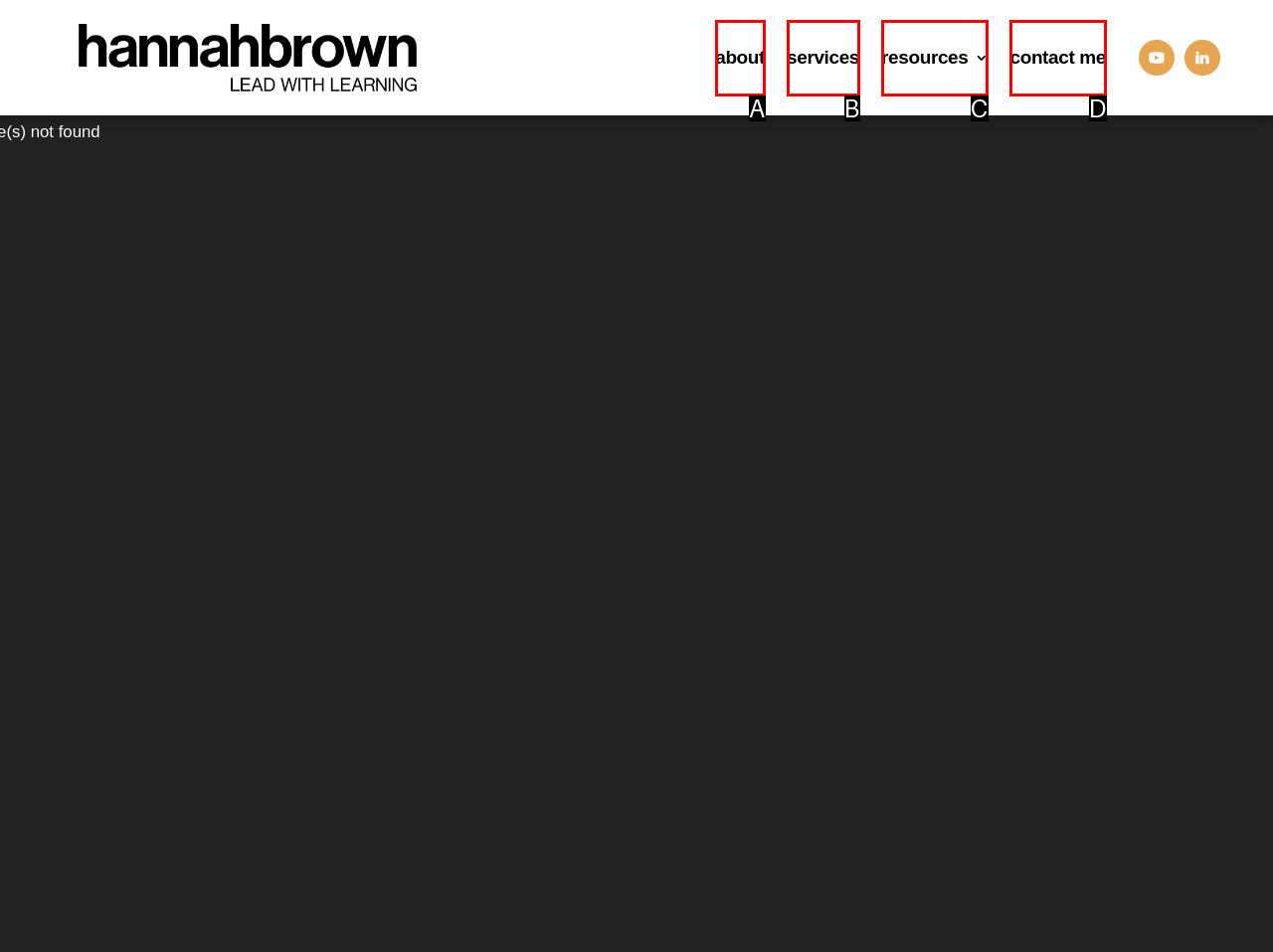Match the HTML element to the given description: Services
Indicate the option by its letter.

B